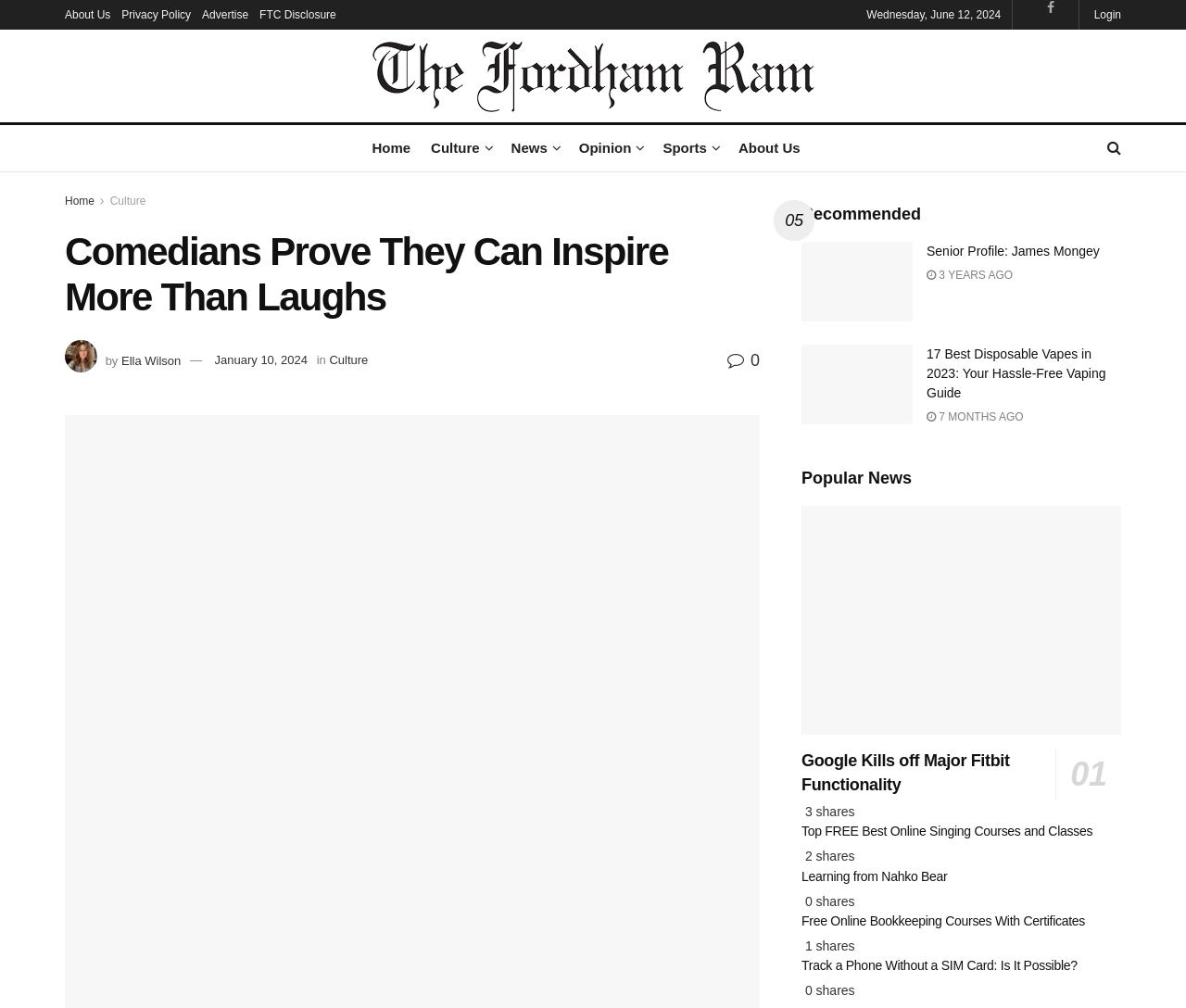What is the name of the website?
Answer the question based on the image using a single word or a brief phrase.

The Fordham Ram